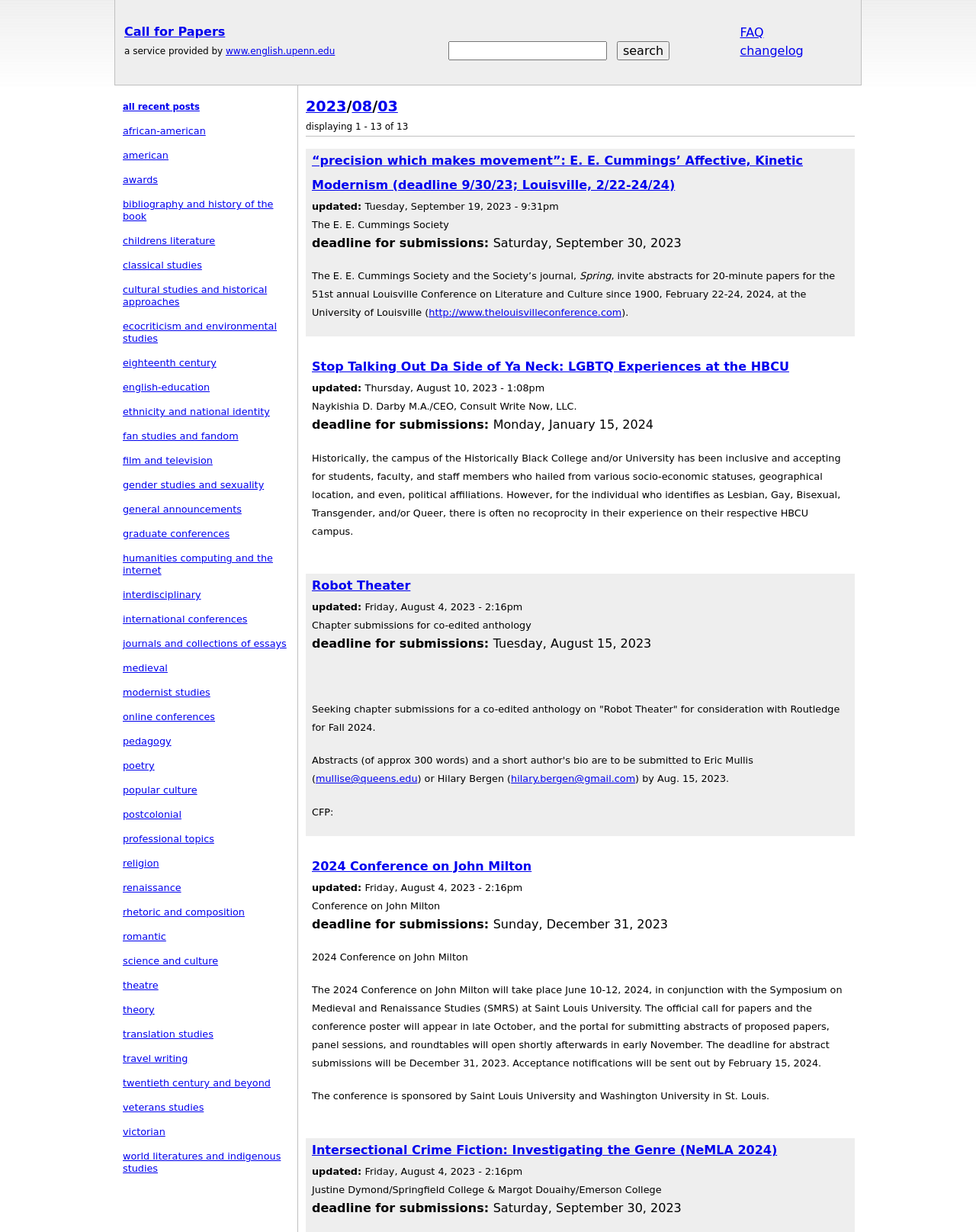Who is the author of the 'Stop Talking Out Da Side of Ya Neck: LGBTQ Experiences at the HBCU' article?
Look at the screenshot and provide an in-depth answer.

I found the article element with the heading 'Stop Talking Out Da Side of Ya Neck: LGBTQ Experiences at the HBCU' and looked for the author information. The author is Naykishia D. Darby M.A./CEO, Consult Write Now, LLC.